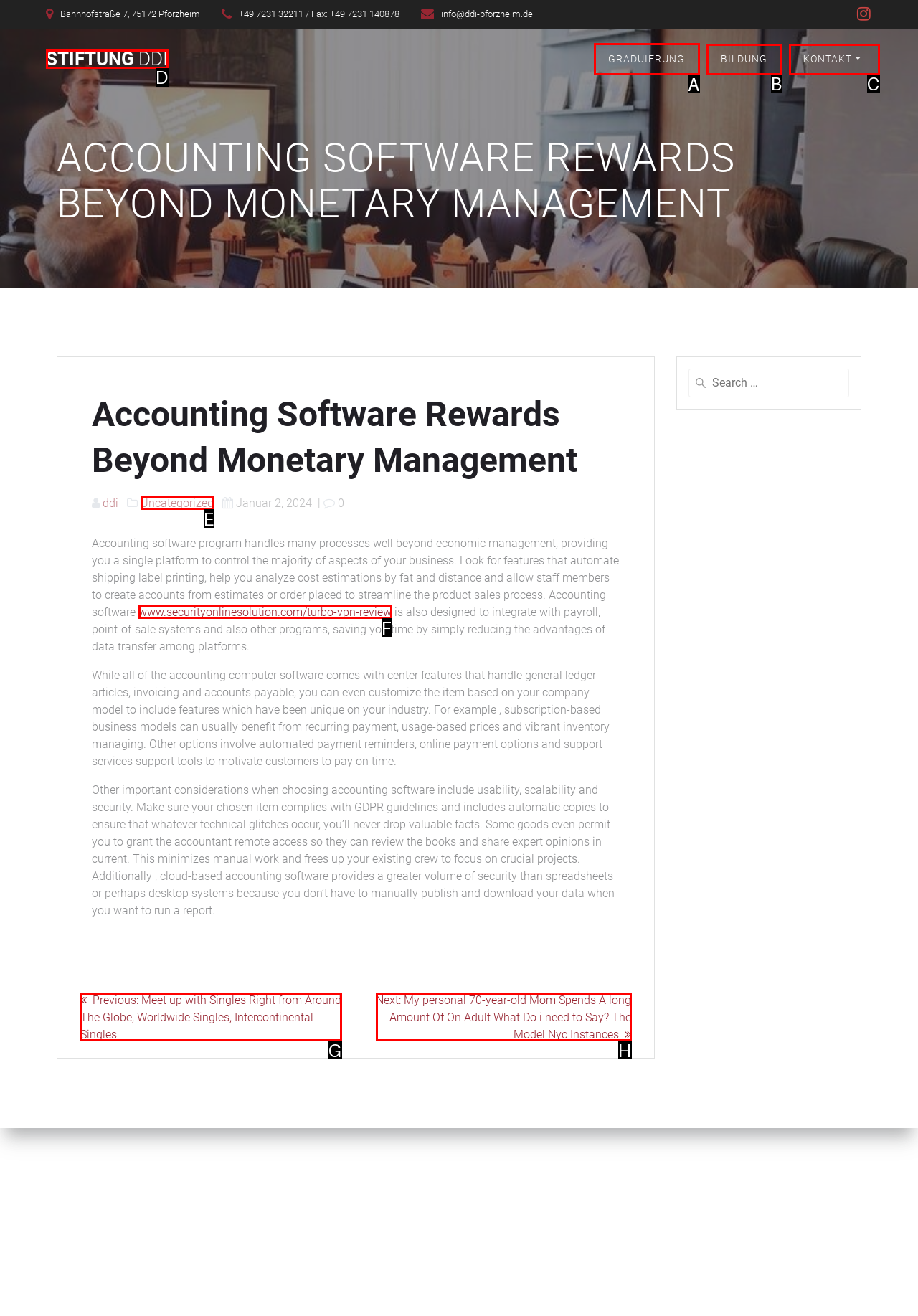Find the appropriate UI element to complete the task: Click on the 'GRADUIERUNG' link. Indicate your choice by providing the letter of the element.

A